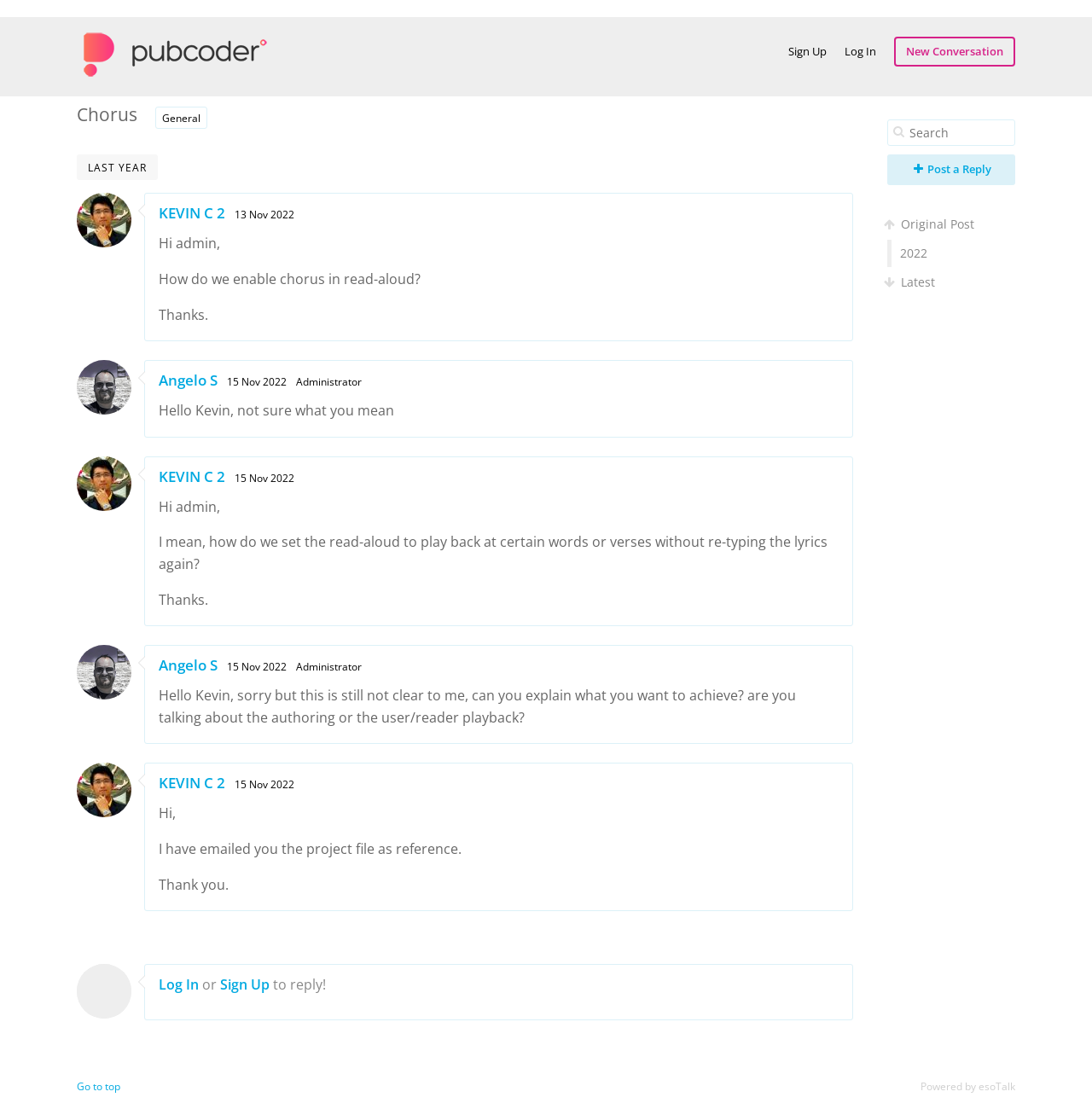How many links are there in the webpage?
Give a single word or phrase answer based on the content of the image.

More than 20